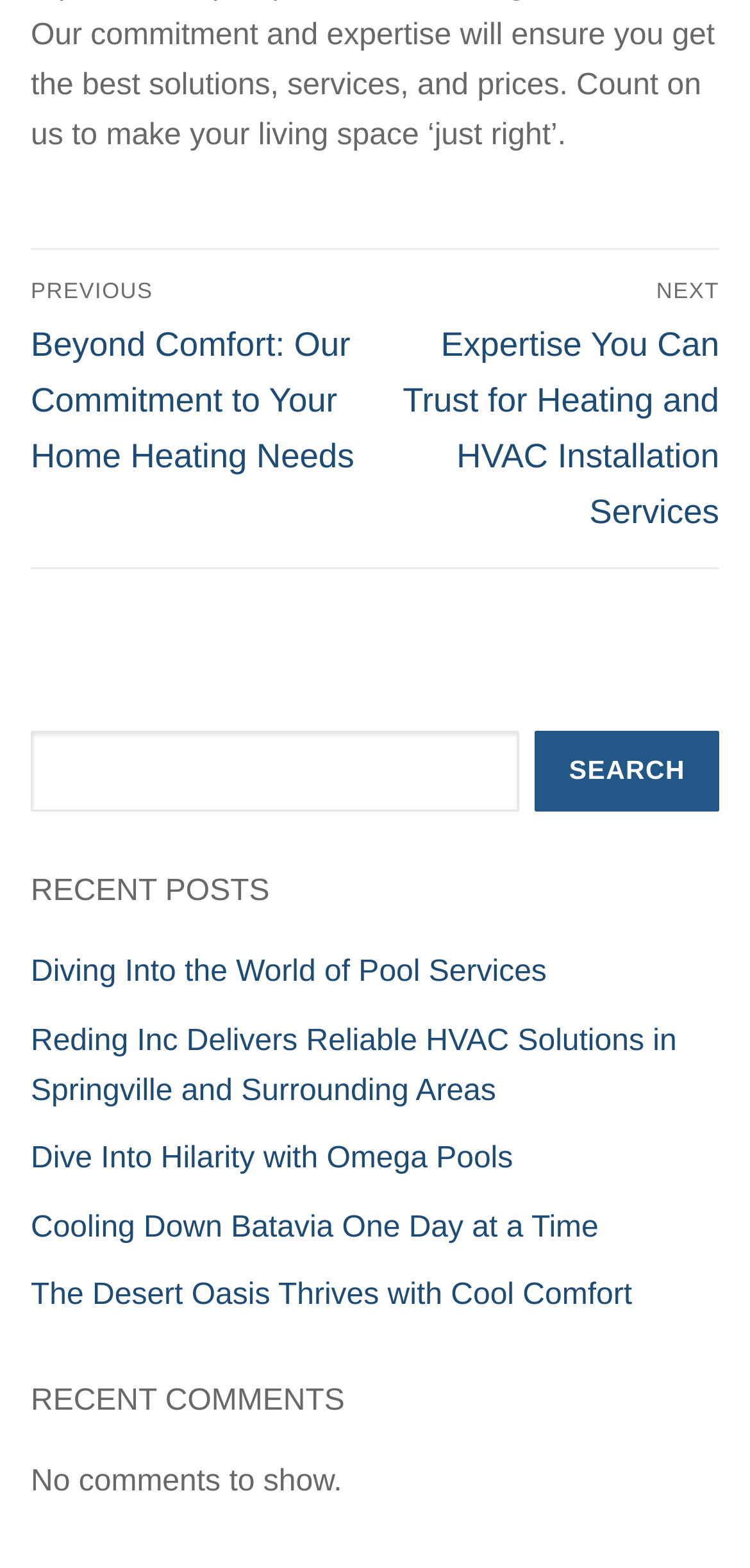Using the information in the image, could you please answer the following question in detail:
How many recent posts are shown?

I counted the number of links under the 'RECENT POSTS' heading, which are 'Diving Into the World of Pool Services', 'Reding Inc Delivers Reliable HVAC Solutions in Springville and Surrounding Areas', 'Dive Into Hilarity with Omega Pools', 'Cooling Down Batavia One Day at a Time', and 'The Desert Oasis Thrives with Cool Comfort'.